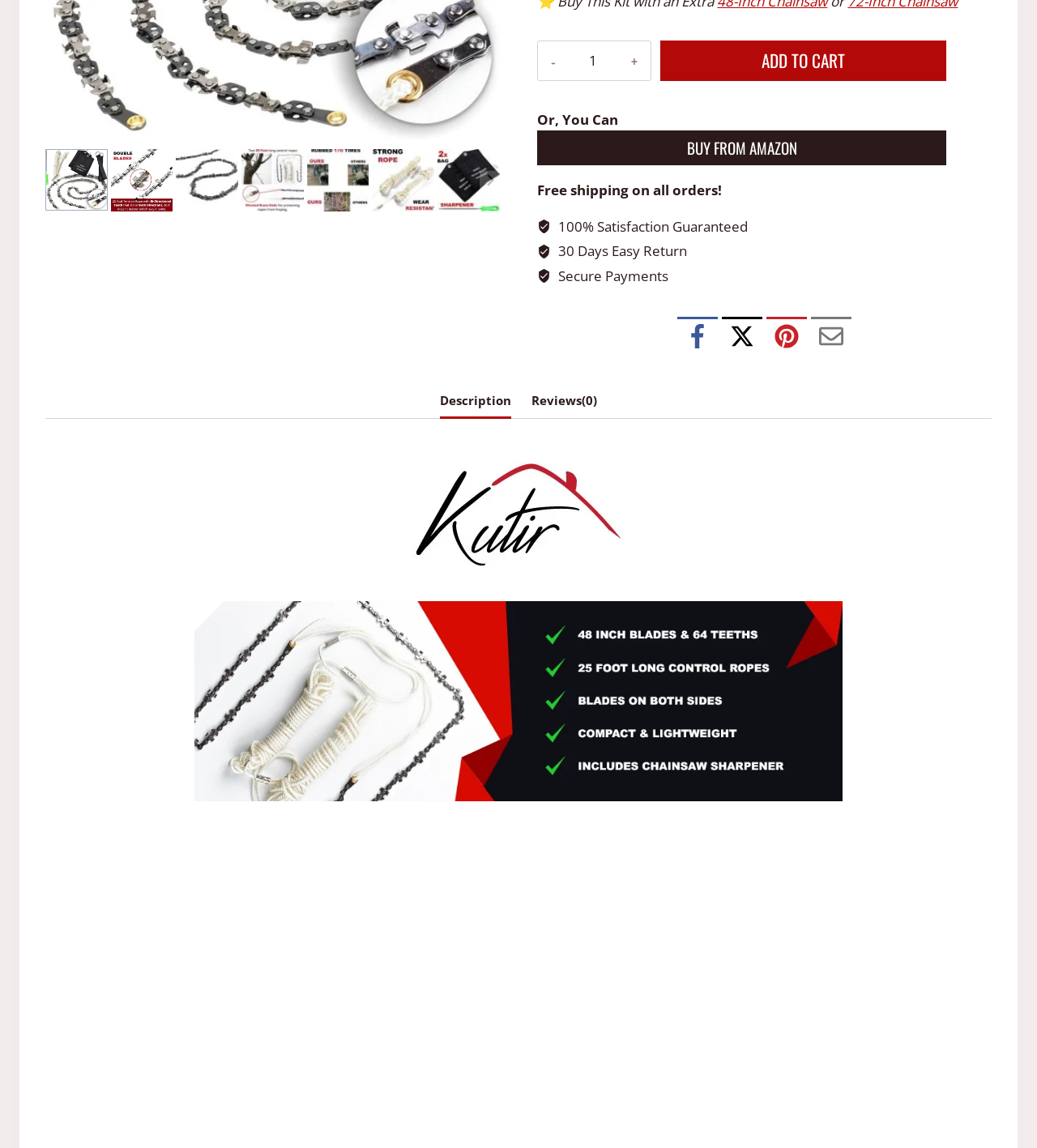Locate the bounding box of the UI element defined by this description: "Buy from Amazon". The coordinates should be given as four float numbers between 0 and 1, formatted as [left, top, right, bottom].

[0.518, 0.113, 0.912, 0.144]